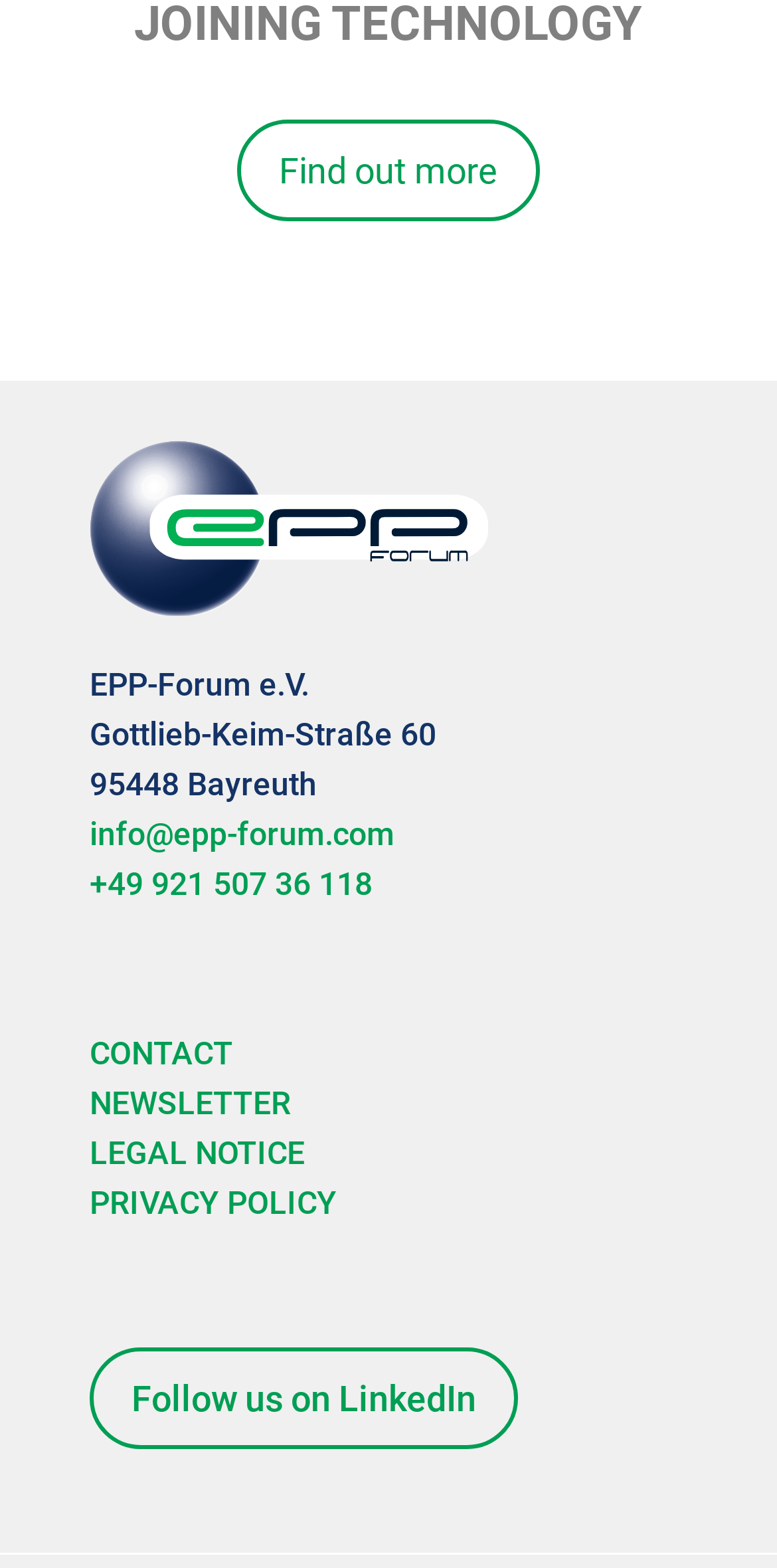Determine the bounding box coordinates for the area that should be clicked to carry out the following instruction: "Subscribe to the newsletter".

[0.115, 0.692, 0.374, 0.716]